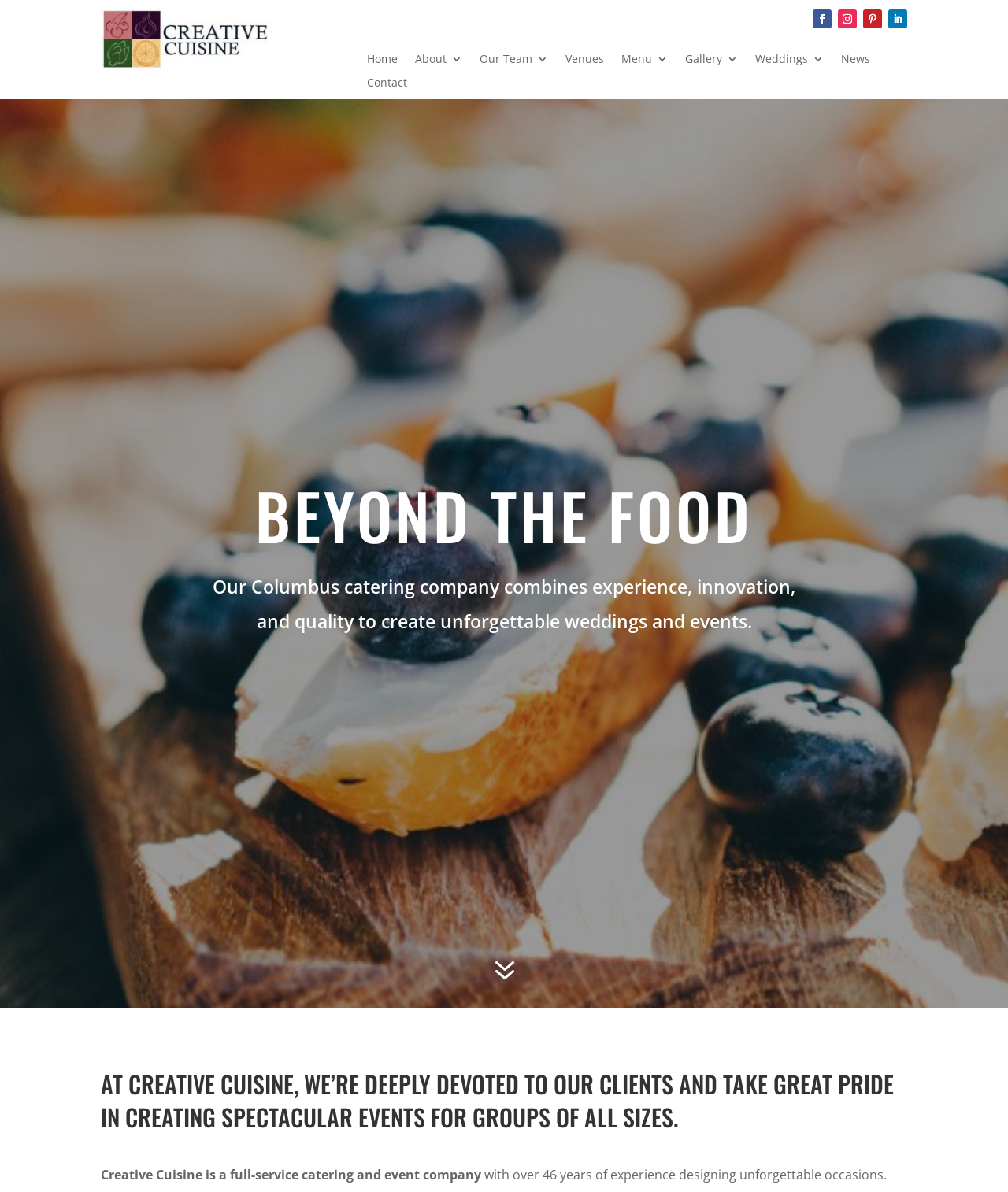What is the focus of Creative Cuisine's events?
Please provide a single word or phrase answer based on the image.

Weddings and corporate events